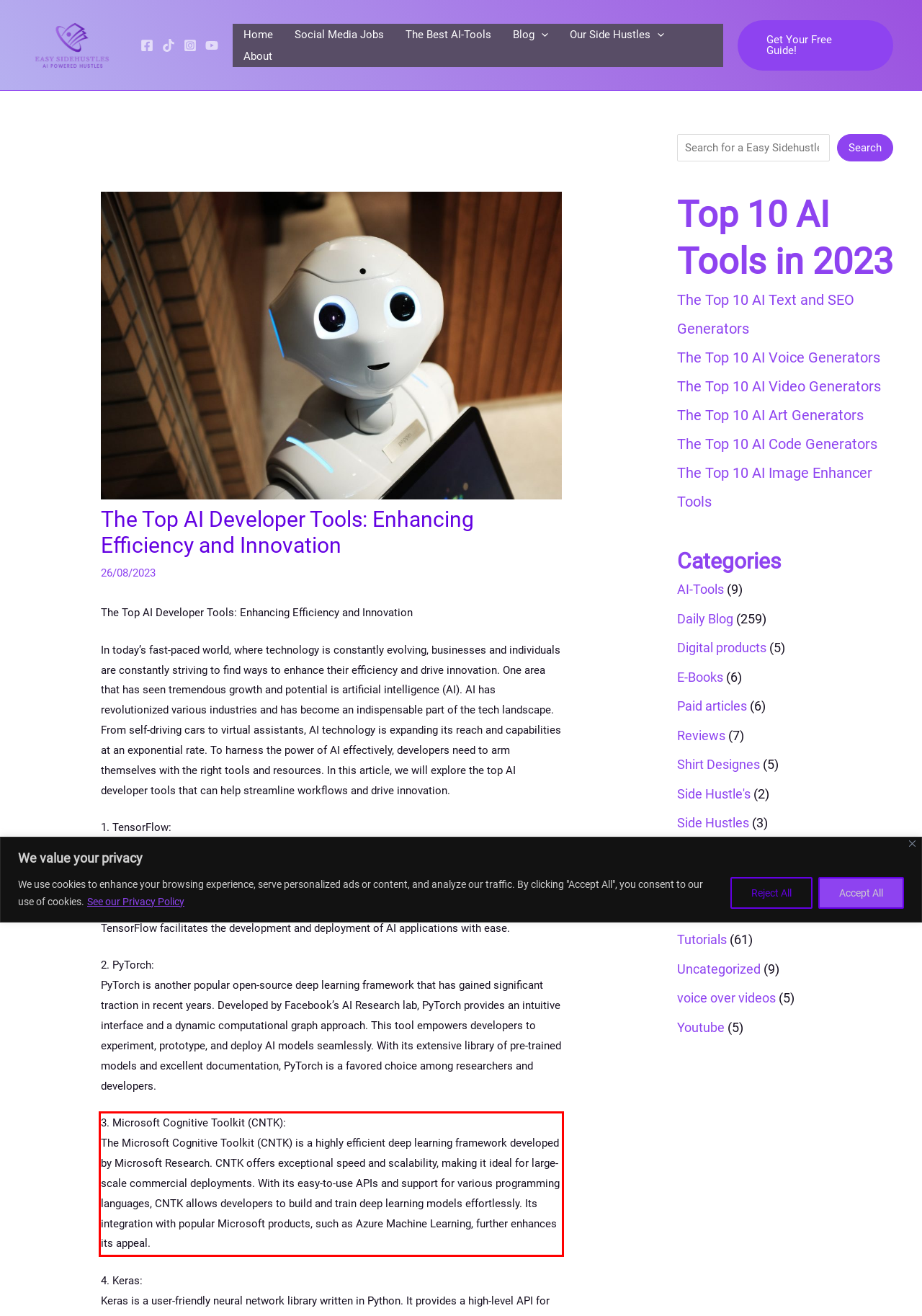There is a UI element on the webpage screenshot marked by a red bounding box. Extract and generate the text content from within this red box.

3. Microsoft Cognitive Toolkit (CNTK): The Microsoft Cognitive Toolkit (CNTK) is a highly efficient deep learning framework developed by Microsoft Research. CNTK offers exceptional speed and scalability, making it ideal for large-scale commercial deployments. With its easy-to-use APIs and support for various programming languages, CNTK allows developers to build and train deep learning models effortlessly. Its integration with popular Microsoft products, such as Azure Machine Learning, further enhances its appeal.